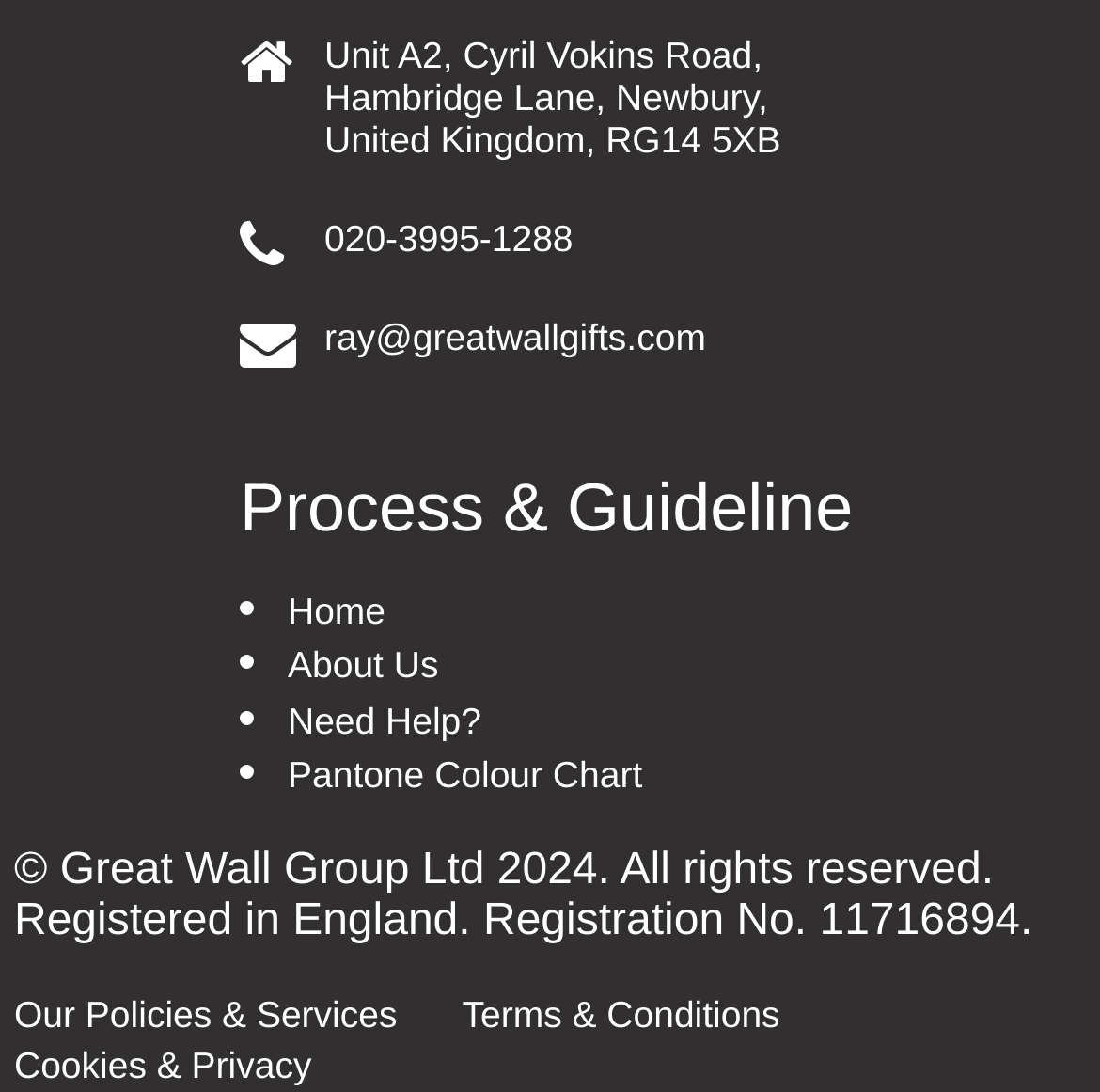Can you find the bounding box coordinates for the element to click on to achieve the instruction: "Go to the Process & Guideline page"?

[0.218, 0.433, 0.782, 0.507]